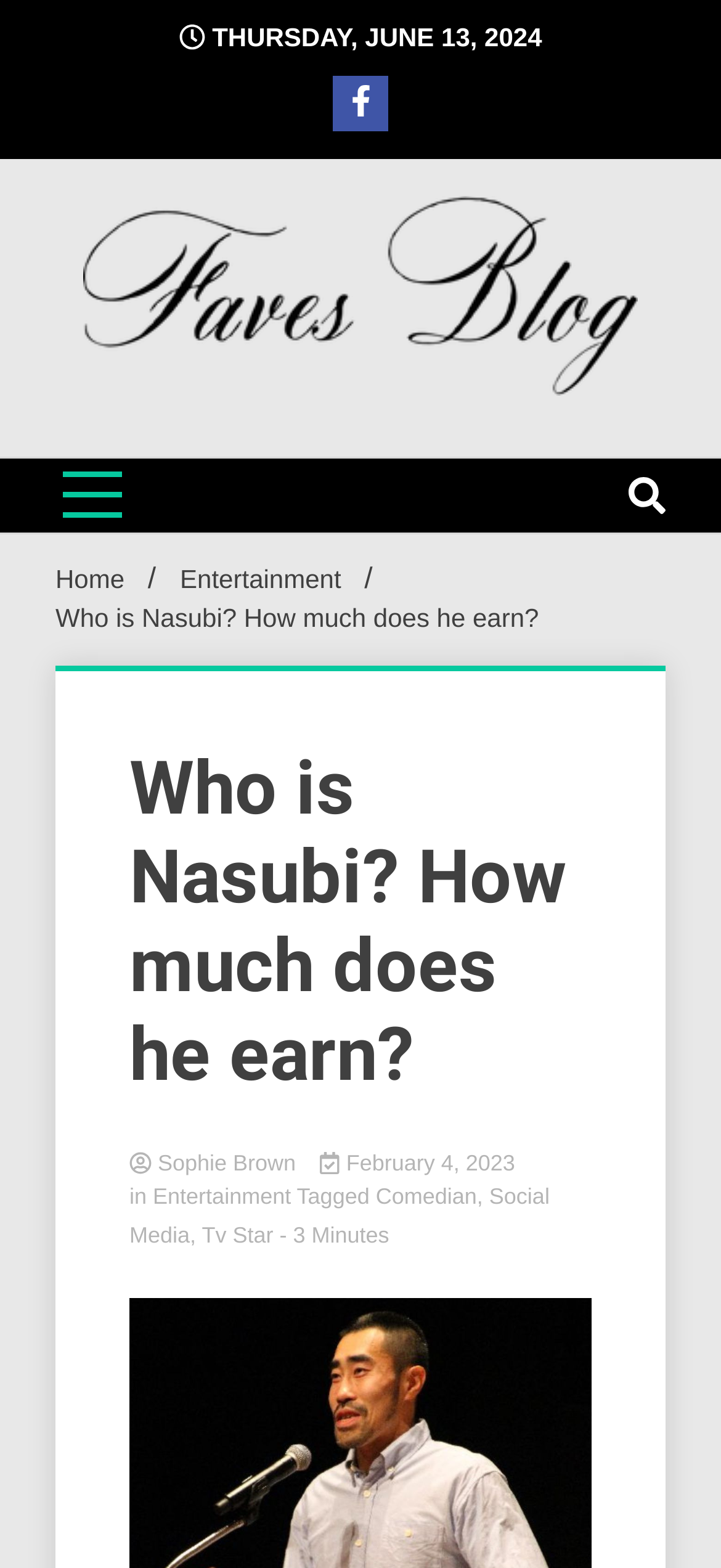Identify the bounding box for the described UI element. Provide the coordinates in (top-left x, top-left y, bottom-right x, bottom-right y) format with values ranging from 0 to 1: Social Media

[0.179, 0.755, 0.762, 0.796]